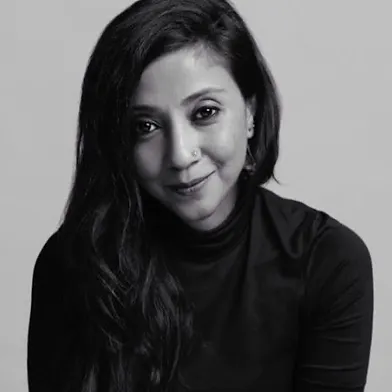What is the name of one of the successful series Roshni was involved in? Based on the image, give a response in one word or a short phrase.

The Empire